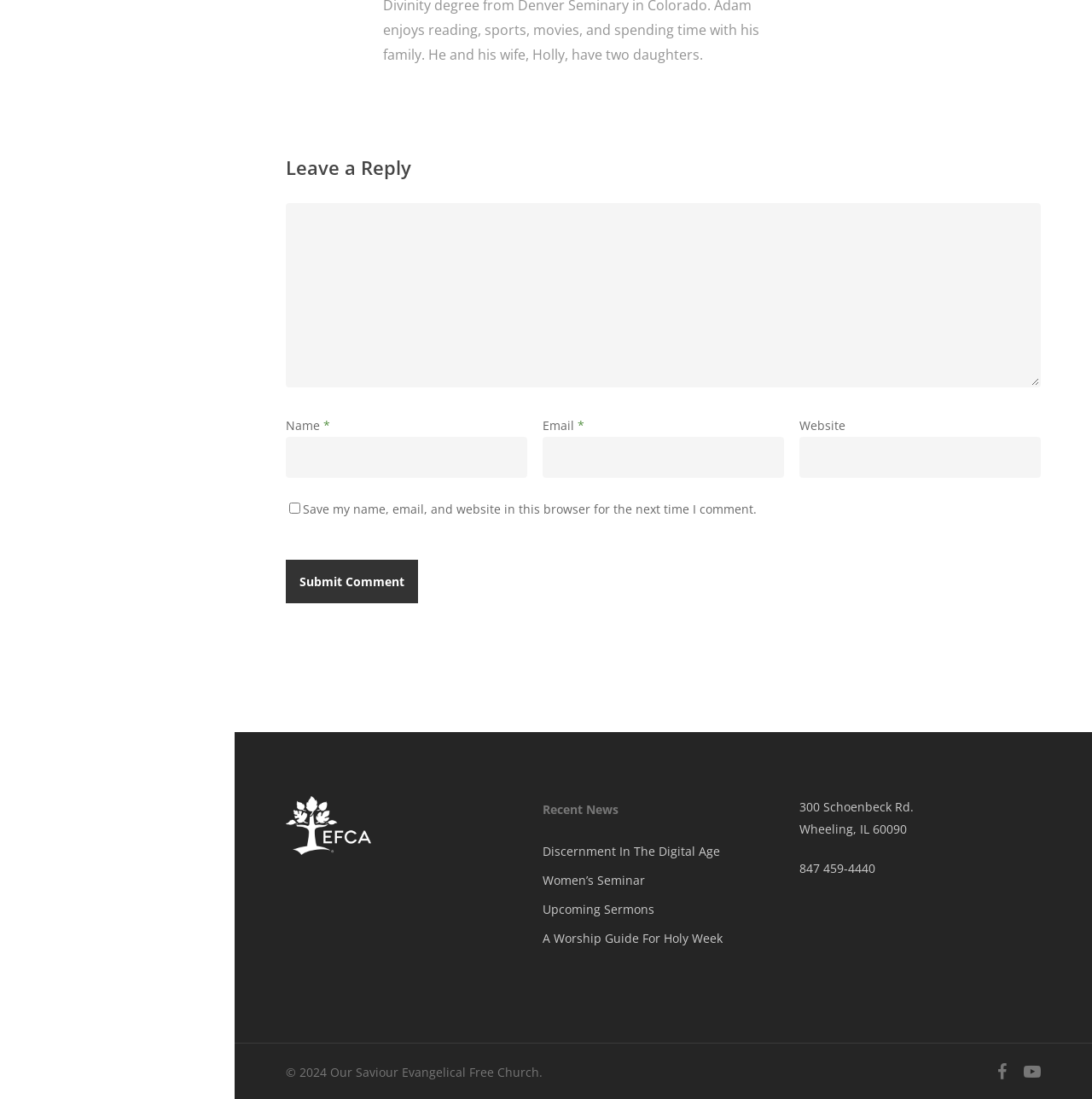Provide a one-word or short-phrase response to the question:
What is the button below the comment form for?

Submit Comment